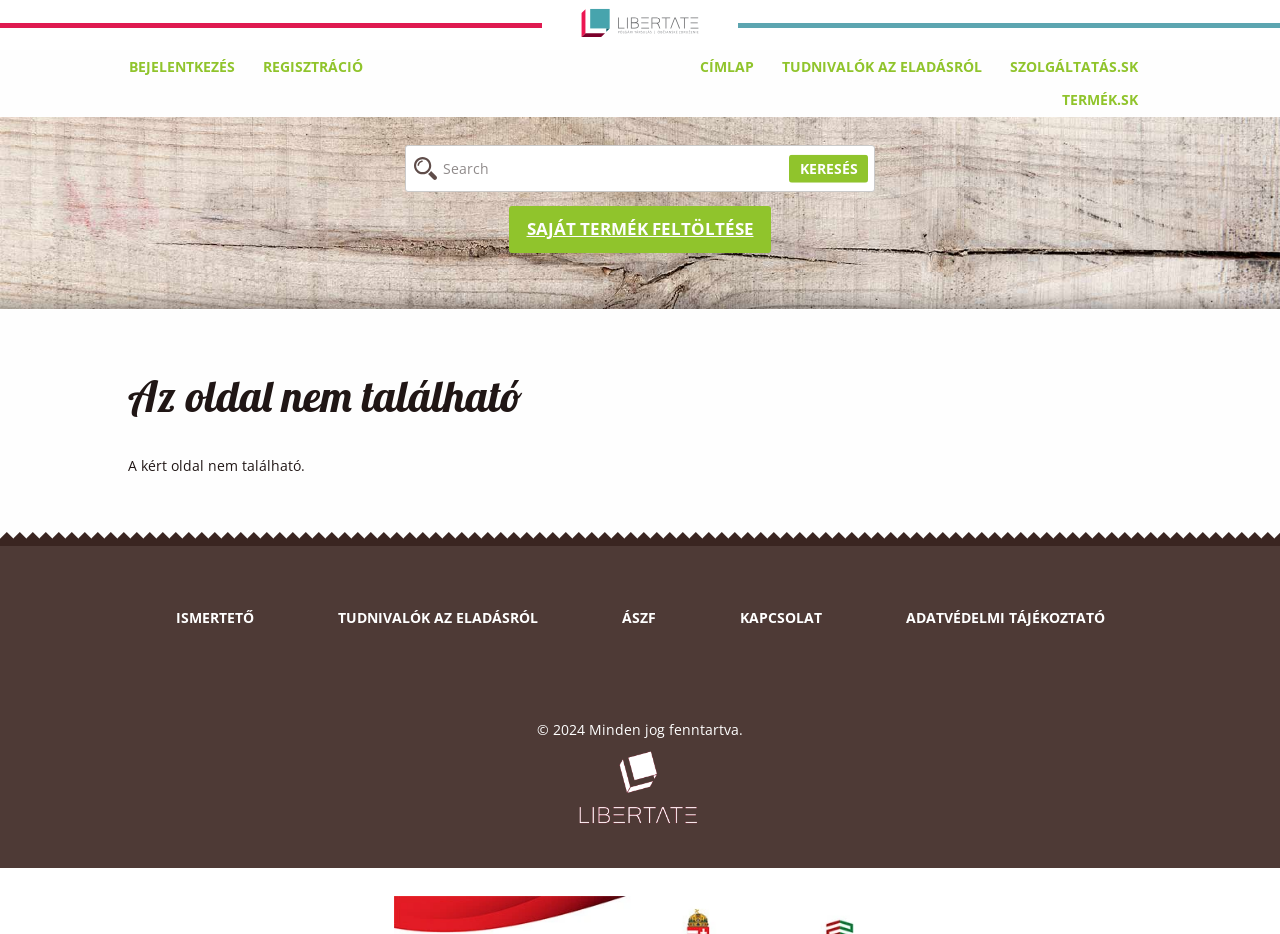Detail the features and information presented on the webpage.

The webpage appears to be an error page, indicating that the requested page cannot be found. At the top, there is a link "Ugrás a tartalomra" (Jump to content) and a menu button that controls the left-off-canvas menu. The menu contains options for login and registration.

Below the menu, there is a main navigation bar with four menu items: "CÍMLAP" (Home), "TUDNIVALÓK AZ ELADÁSRÓL" (Information about selling), "SZOLGÁLTATÁS.SK" (Services), and "TERMÉK.SK" (Product).

On the right side of the navigation bar, there is a search box with a button labeled "KERESÉS" (Search). Below the search box, there is a link "SAJÁT TERMÉK FELTÖLTÉSE" (Upload your own product).

The main content area displays an error message, "Az oldal nem található" (The page cannot be found), with a brief description "A kért oldal nem található" (The requested page cannot be found).

At the bottom of the page, there is a footer section with links to various pages, including "ISMERTETŐ" (About us), "TUDNIVALÓK AZ ELADÁSRÓL" (Information about selling), "ÁSZF" (Terms and Conditions), "KAPCSOLAT" (Contact), and "ADATVÉDELMI TÁJÉKOZTATÓ" (Data protection information). The footer also displays a copyright notice "© 2024 Minden jog fenntartva" (All rights reserved).